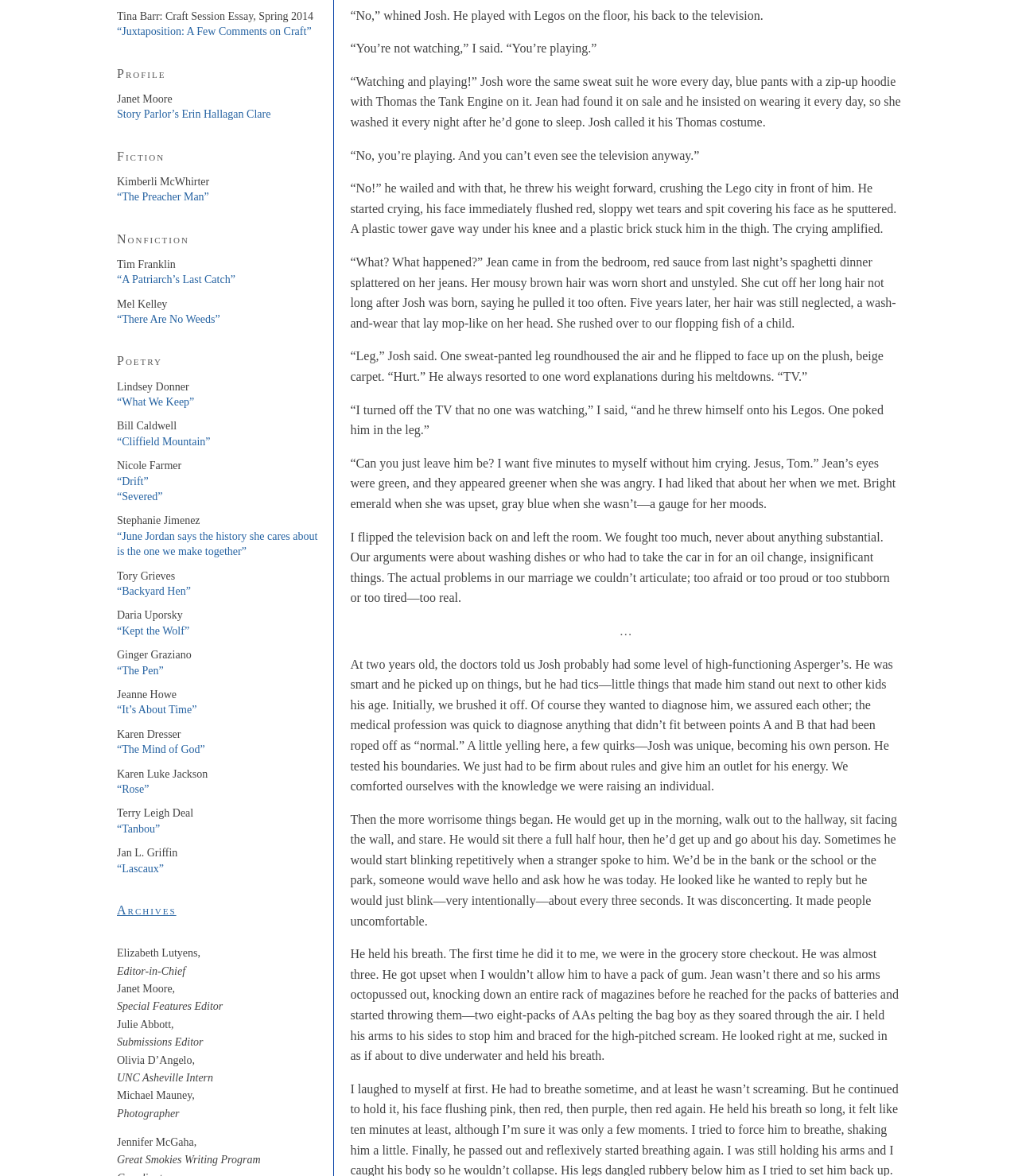Given the description of the UI element: "“Tanbou”", predict the bounding box coordinates in the form of [left, top, right, bottom], with each value being a float between 0 and 1.

[0.115, 0.7, 0.157, 0.71]